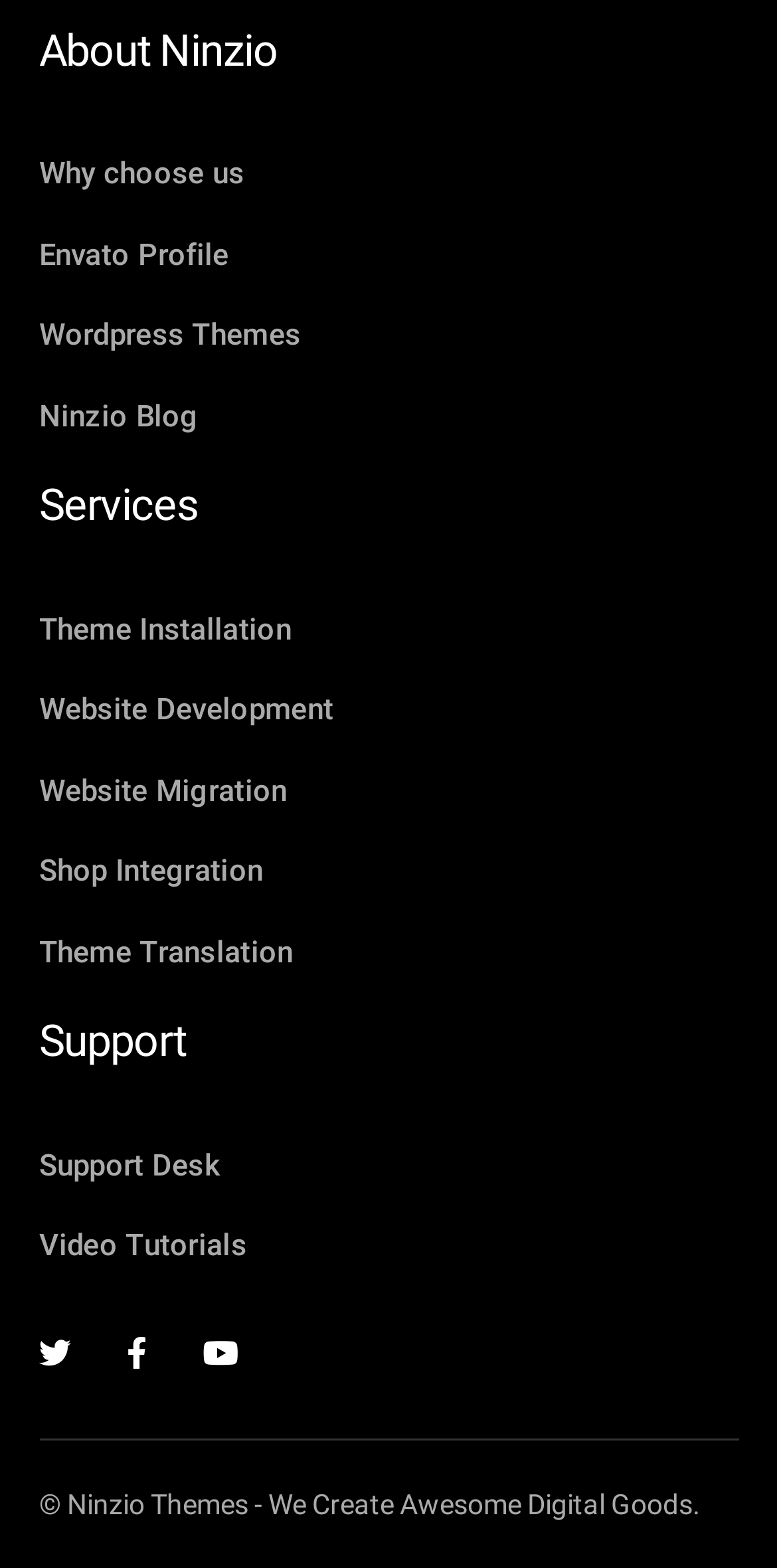Using the webpage screenshot, find the UI element described by title="youtube". Provide the bounding box coordinates in the format (top-left x, top-left y, bottom-right x, bottom-right y), ensuring all values are floating point numbers between 0 and 1.

[0.26, 0.834, 0.301, 0.855]